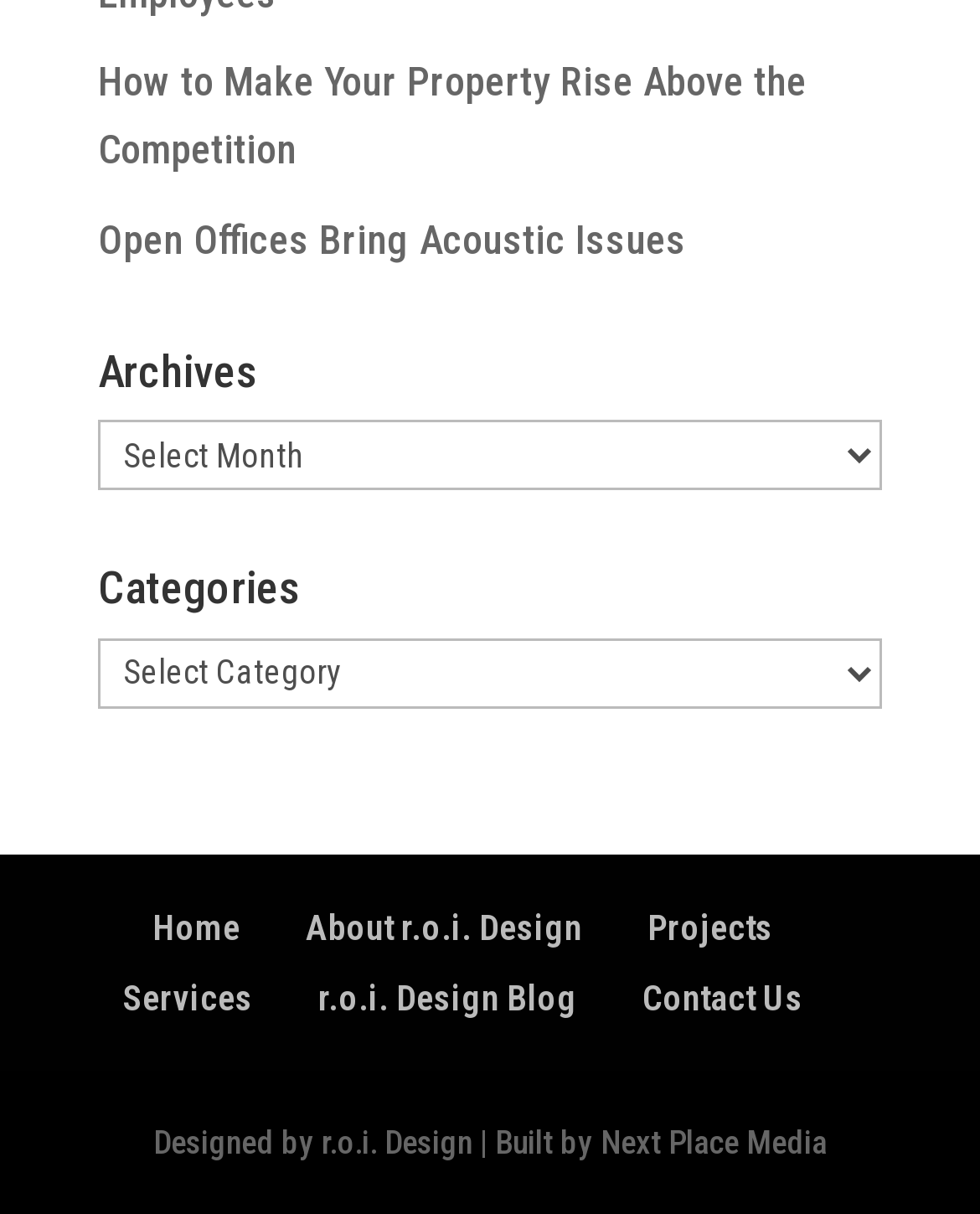What are the categories available on the webpage?
Please answer the question with as much detail and depth as you can.

The categories can be found in the combobox with the label 'Categories'. When expanded, it shows the available categories, which are Home, About r.o.i. Design, Projects, Services, r.o.i. Design Blog, and Contact Us.